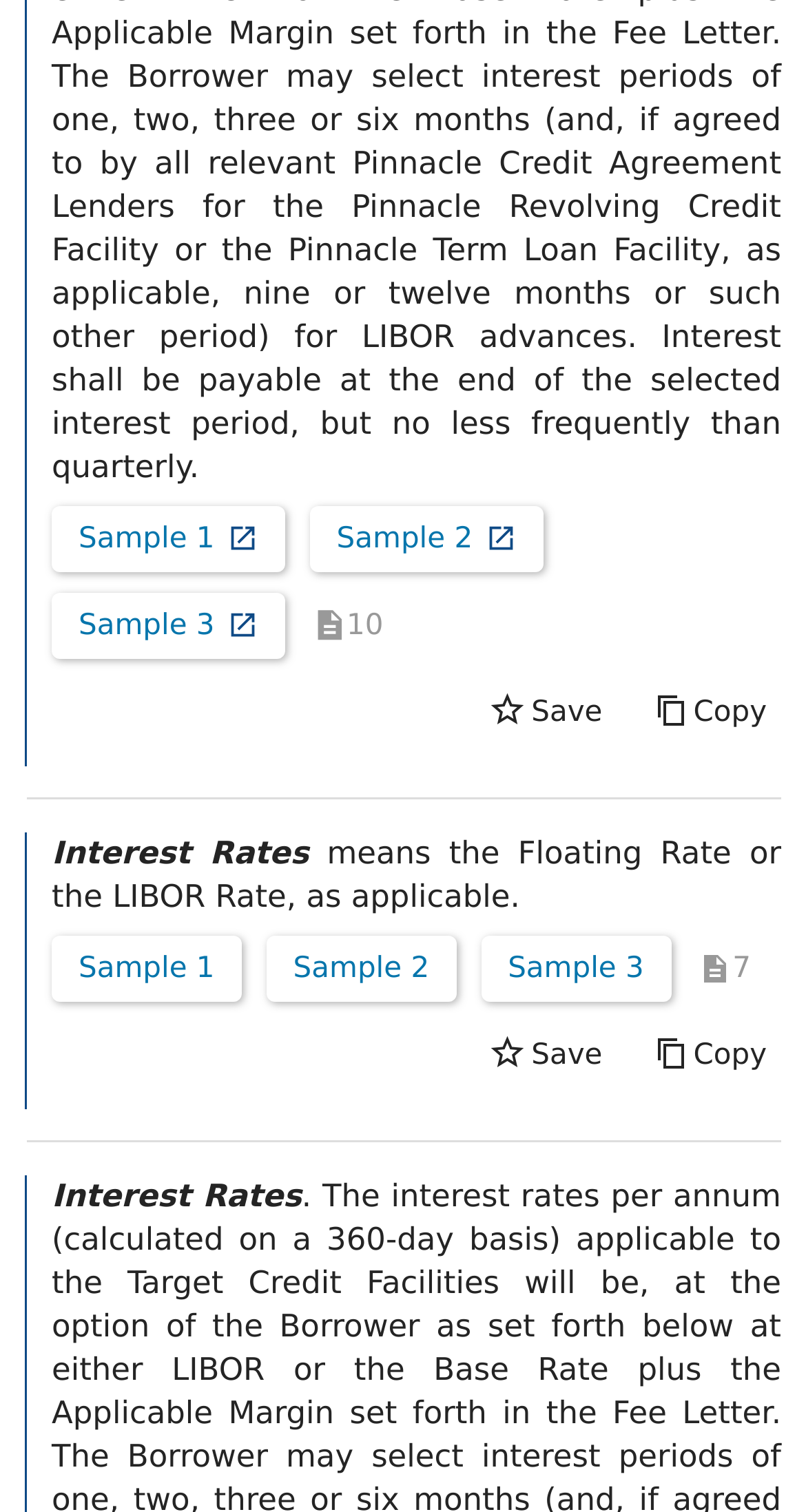Please locate the bounding box coordinates of the element that should be clicked to complete the given instruction: "Click on 'Sample 1'".

[0.064, 0.335, 0.353, 0.378]